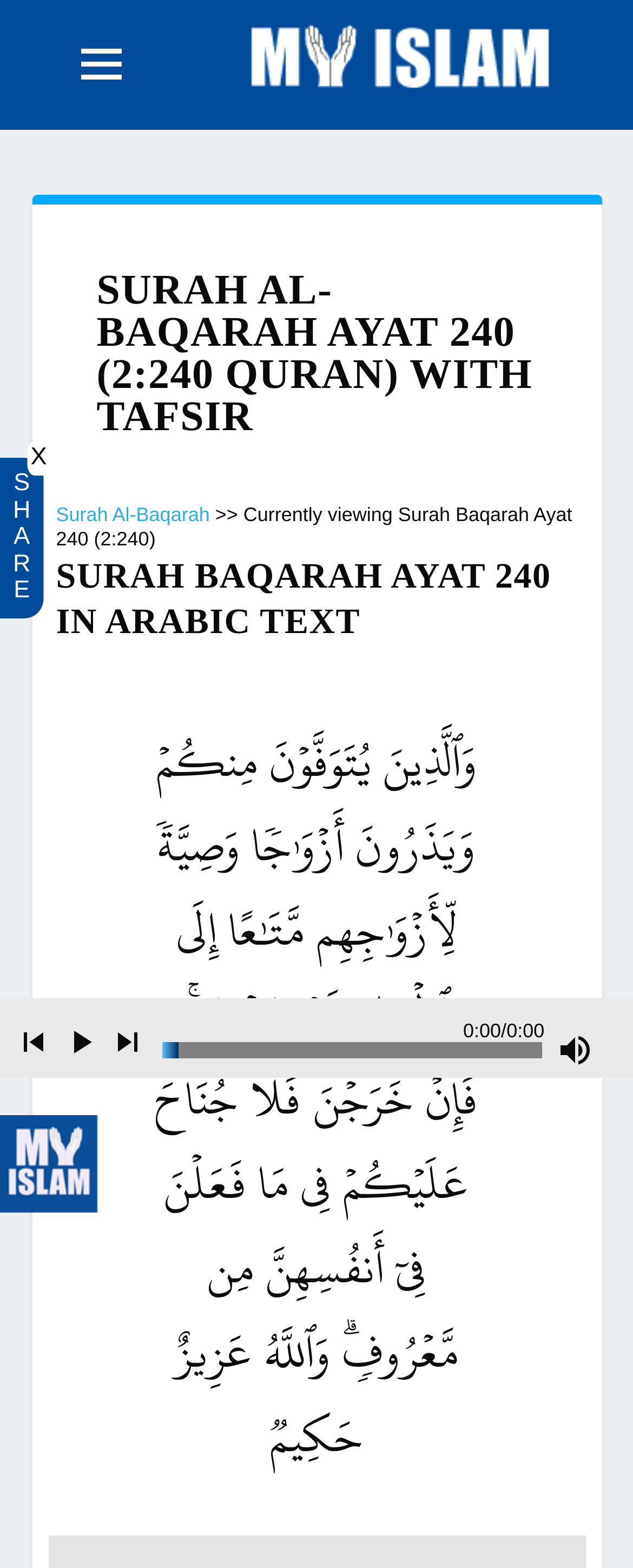What is the name of the Surah being viewed?
Using the information presented in the image, please offer a detailed response to the question.

The question can be answered by looking at the heading 'SURAH AL-BAQARAH AYAT 240 (2:240 QURAN) WITH TAFSIR' which indicates that the Surah being viewed is Surah Al-Baqarah.